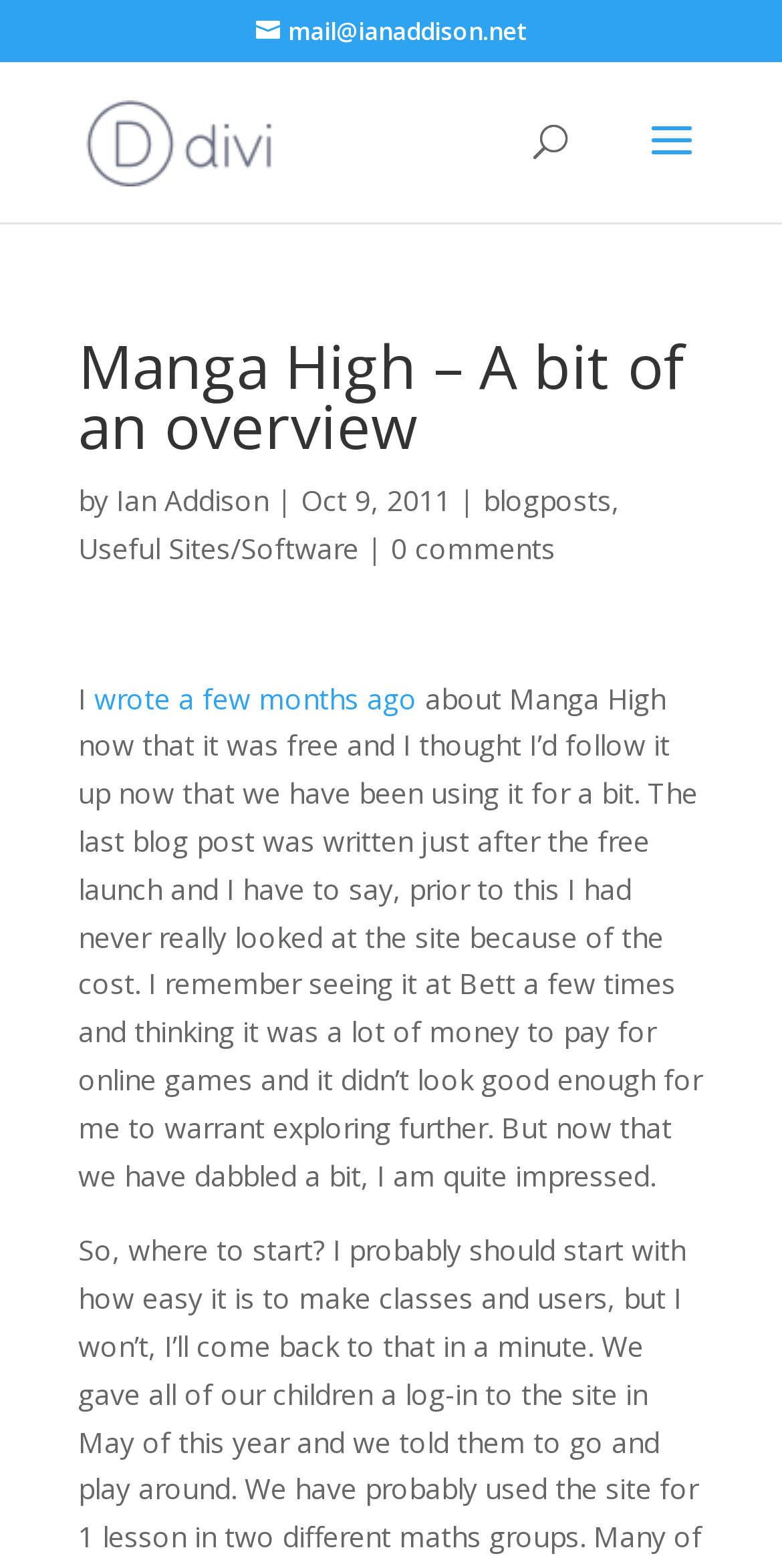Please give the bounding box coordinates of the area that should be clicked to fulfill the following instruction: "contact Ian Addison via email". The coordinates should be in the format of four float numbers from 0 to 1, i.e., [left, top, right, bottom].

[0.327, 0.009, 0.673, 0.031]